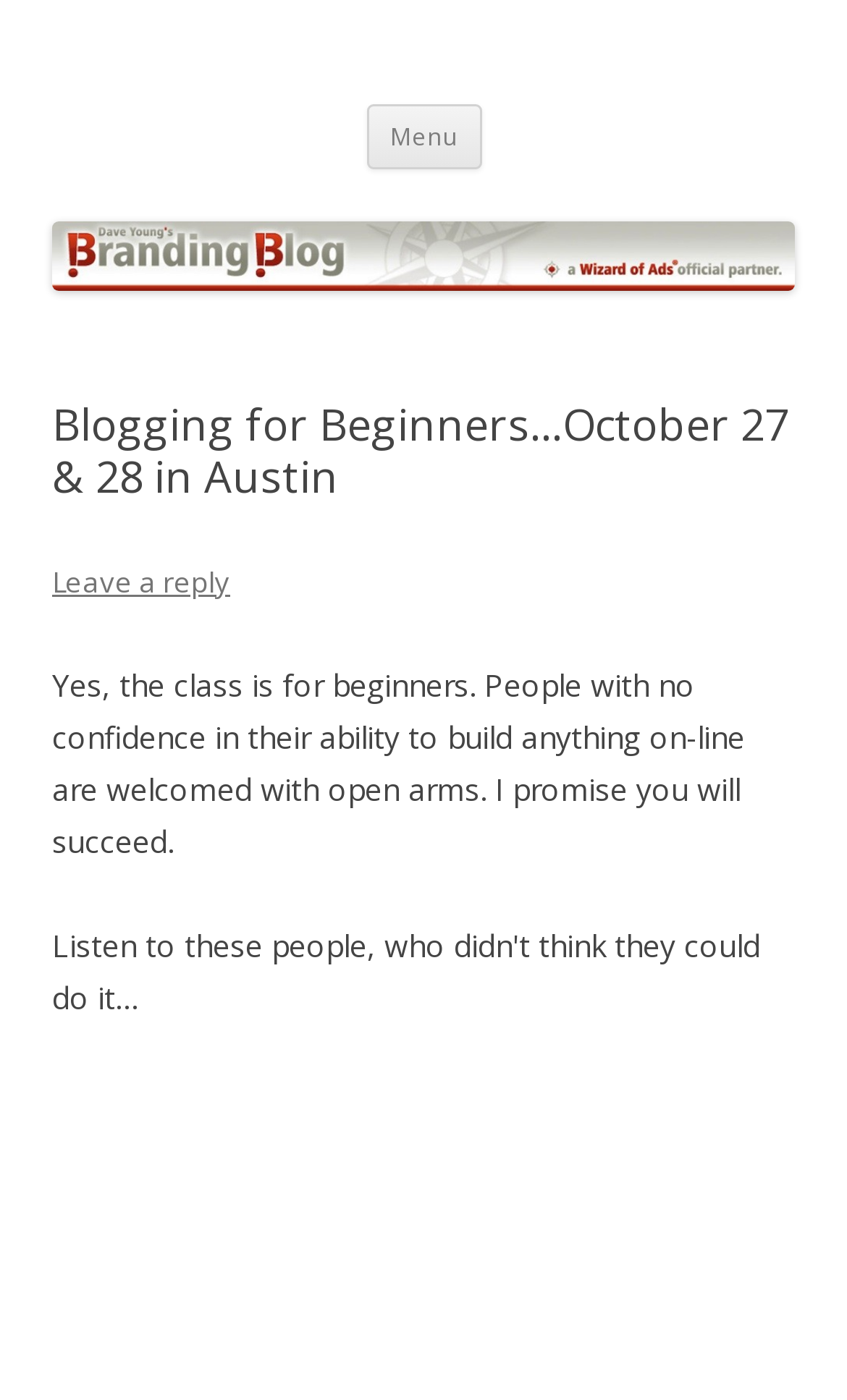Provide the bounding box coordinates of the HTML element this sentence describes: "parent_node: BrandingBlog by Dave Young".

[0.062, 0.185, 0.938, 0.214]